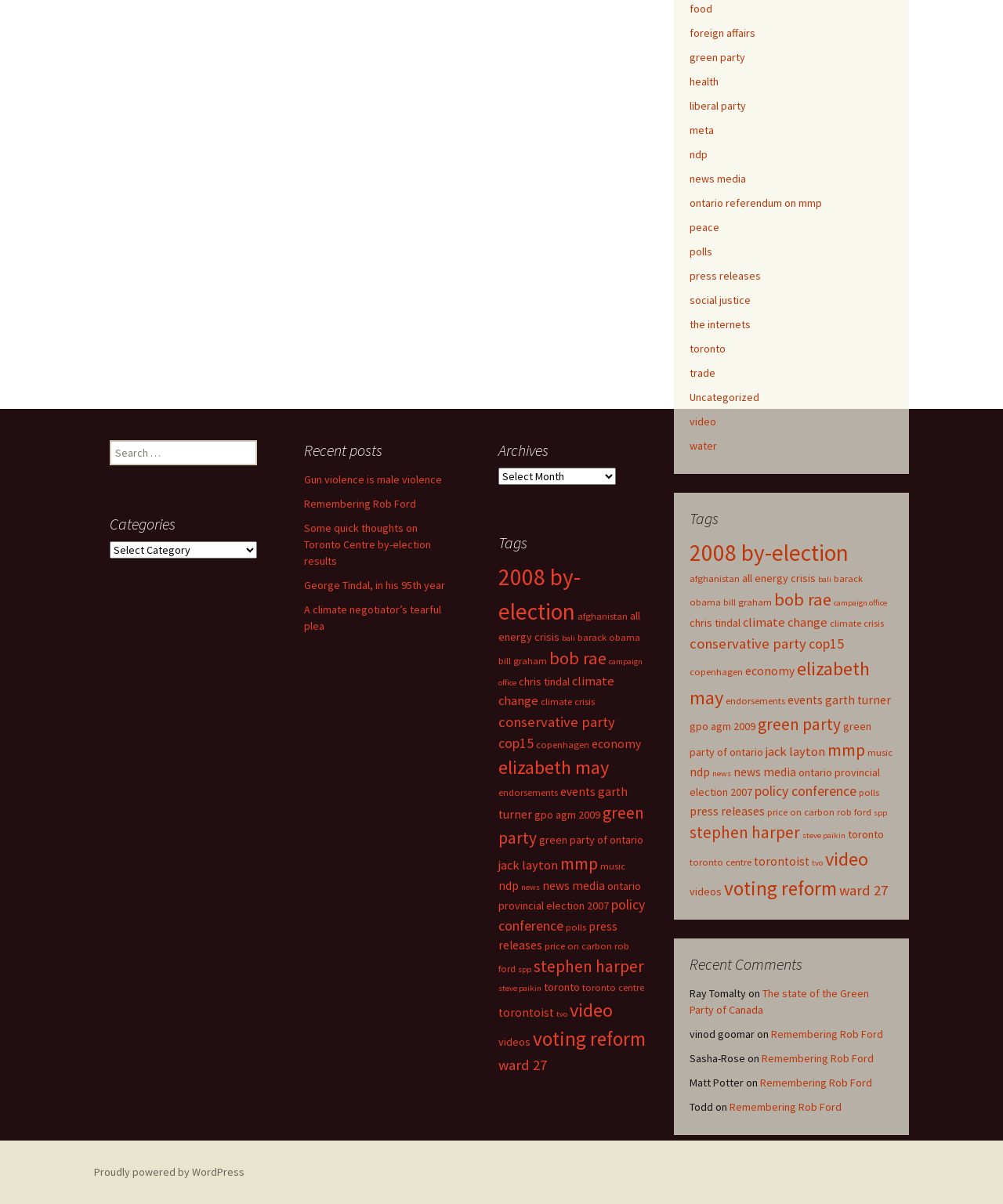Predict the bounding box coordinates of the area that should be clicked to accomplish the following instruction: "click on the 'food' link". The bounding box coordinates should consist of four float numbers between 0 and 1, i.e., [left, top, right, bottom].

[0.688, 0.001, 0.71, 0.013]